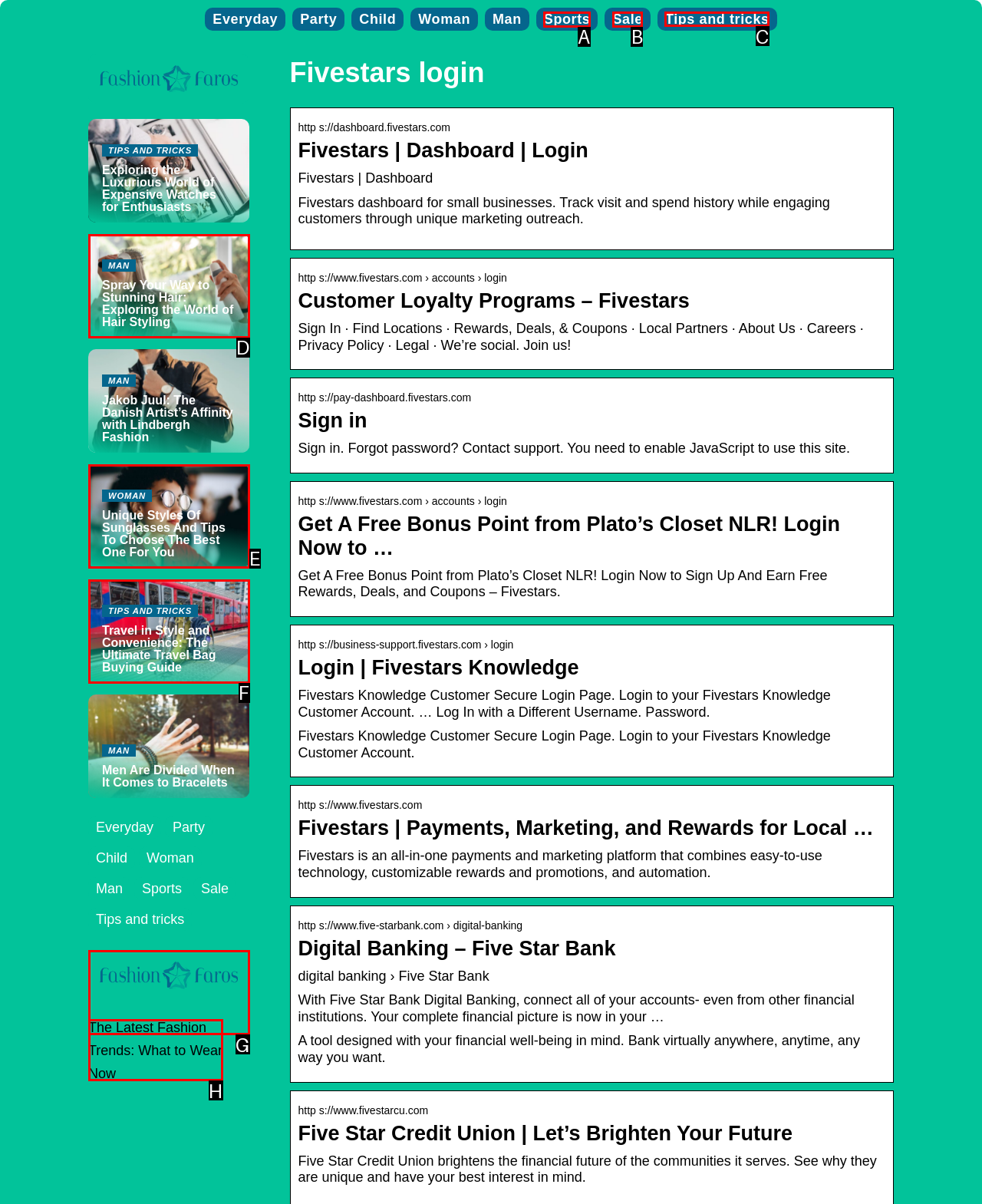Determine the letter of the UI element that will complete the task: Click on 'Tips and tricks' link
Reply with the corresponding letter.

C